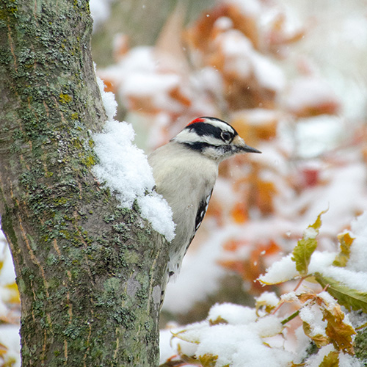Create a detailed narrative of what is happening in the image.

A woodpecker perches gracefully on a textured tree trunk, its profile outlined against a softly blurred backdrop of autumn leaves dusted with fresh snow. The bird, displaying a striking mix of cream, black, and red plumage, appears alert and poised, perfectly adapted to its wintery surroundings. The snowflakes gently blanket the tree, enhancing the tranquil atmosphere of the scene. This captivating moment highlights the resilience of wildlife in colder seasons, illustrating the harmony between the bird and its frosty environment.